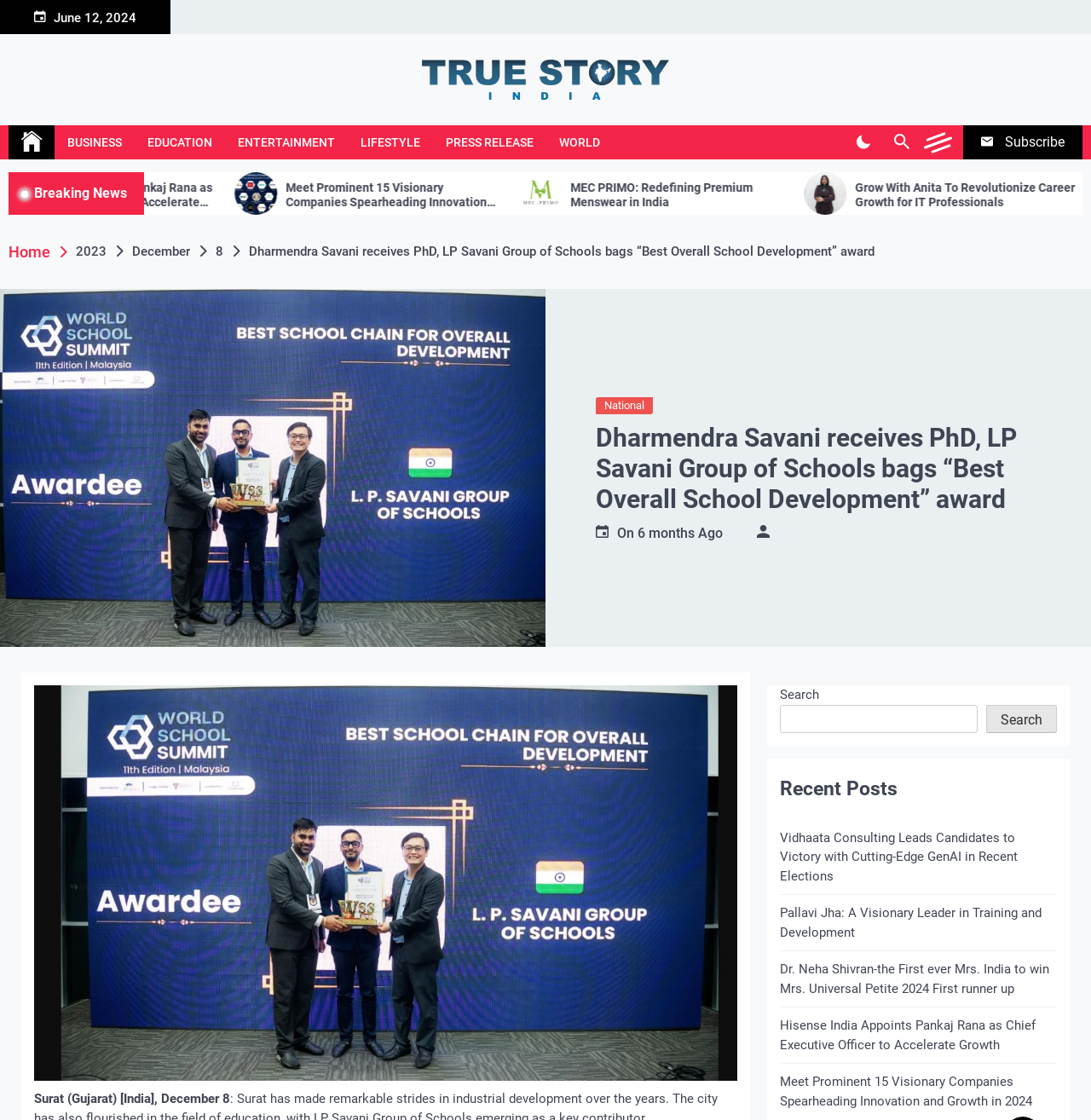What is the purpose of the search box?
Refer to the image and give a detailed response to the question.

I looked at the search box and its label 'Search', and inferred that its purpose is to allow users to search the website for specific content or articles.